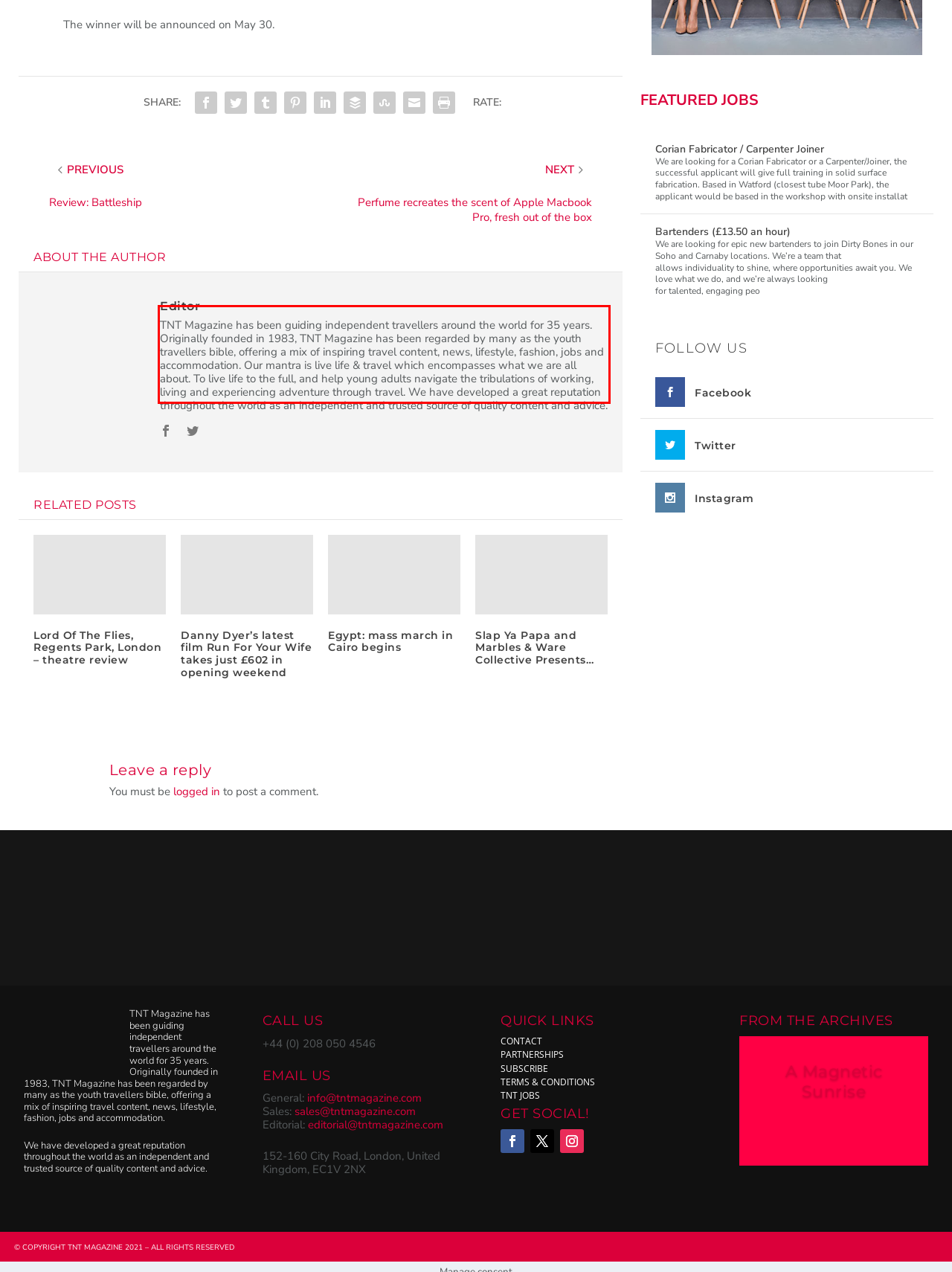Given the screenshot of a webpage, identify the red rectangle bounding box and recognize the text content inside it, generating the extracted text.

TNT Magazine has been guiding independent travellers around the world for 35 years. Originally founded in 1983, TNT Magazine has been regarded by many as the youth travellers bible, offering a mix of inspiring travel content, news, lifestyle, fashion, jobs and accommodation. Our mantra is live life & travel which encompasses what we are all about. To live life to the full, and help young adults navigate the tribulations of working, living and experiencing adventure through travel. We have developed a great reputation throughout the world as an independent and trusted source of quality content and advice.